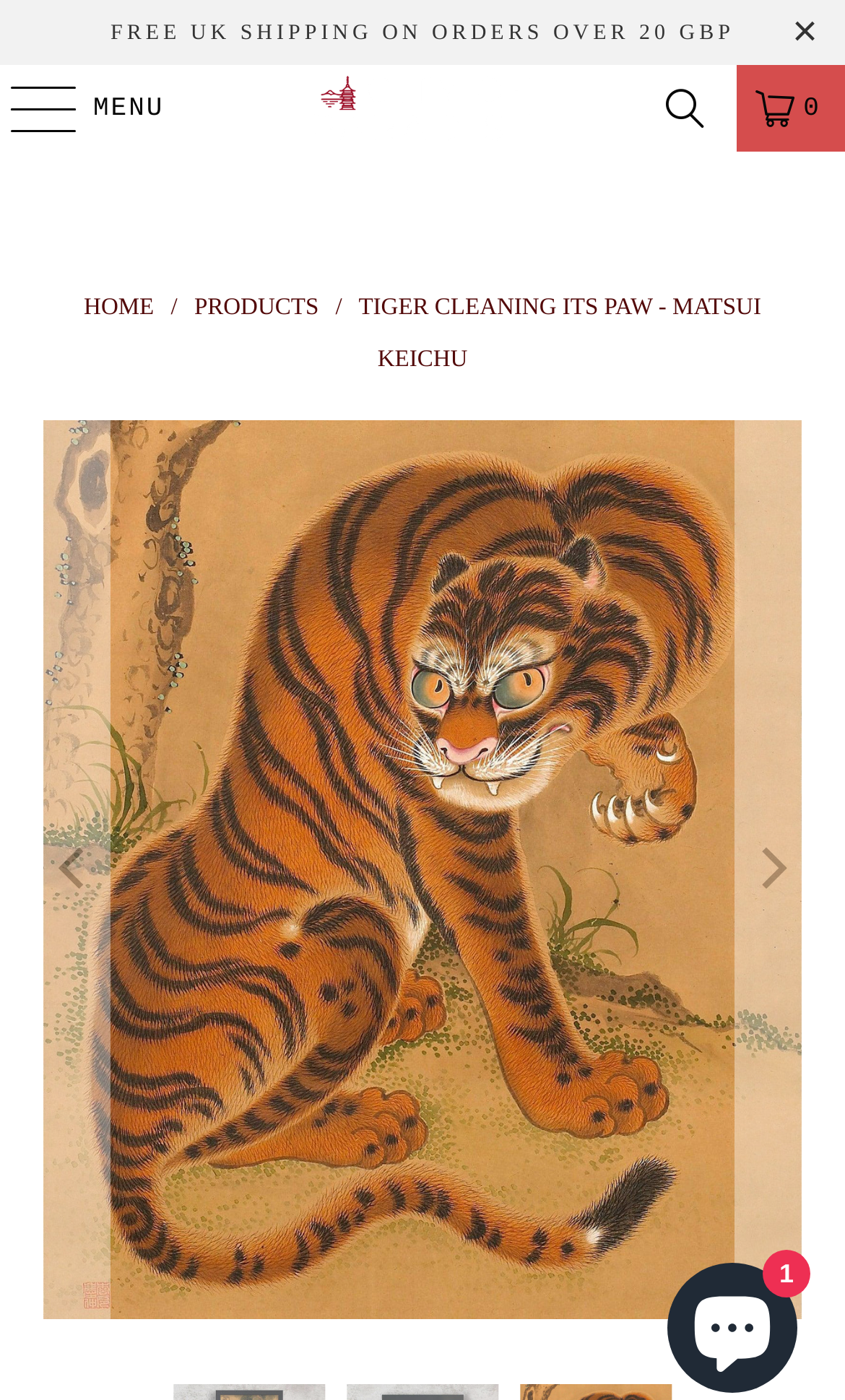Extract the bounding box for the UI element that matches this description: "parent_node: MENU title="City Of Paradise"".

[0.25, 0.046, 0.75, 0.108]